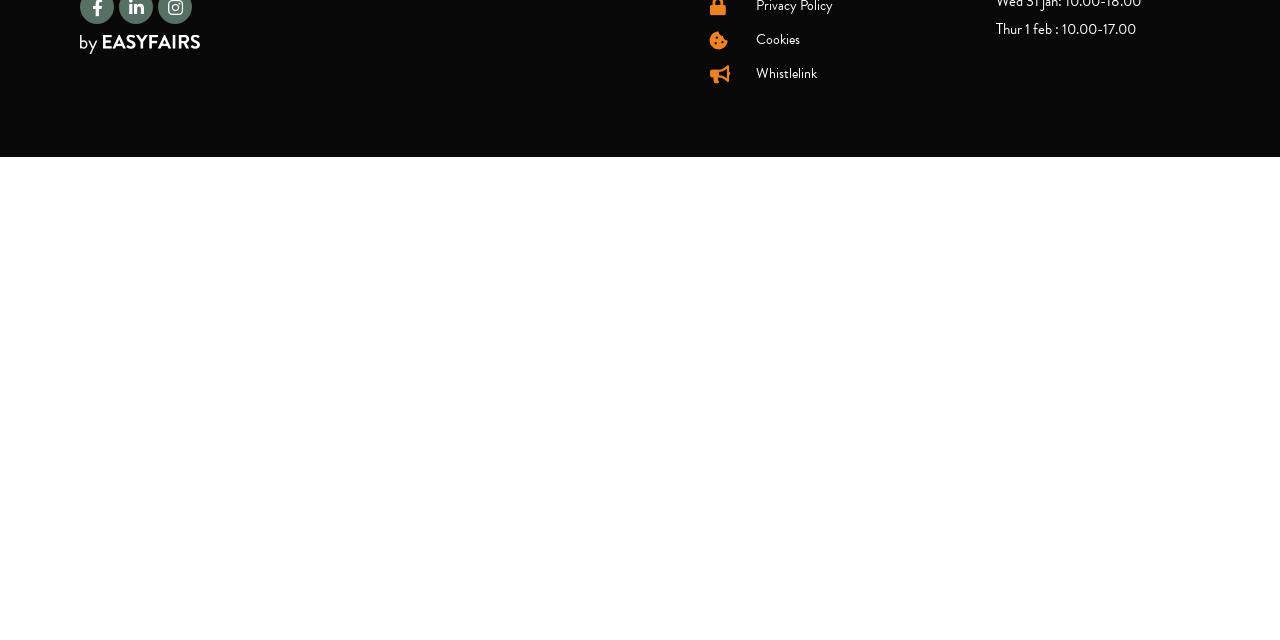Determine the bounding box coordinates (top-left x, top-left y, bottom-right x, bottom-right y) of the UI element described in the following text: Whistlelink

[0.555, 0.095, 0.762, 0.136]